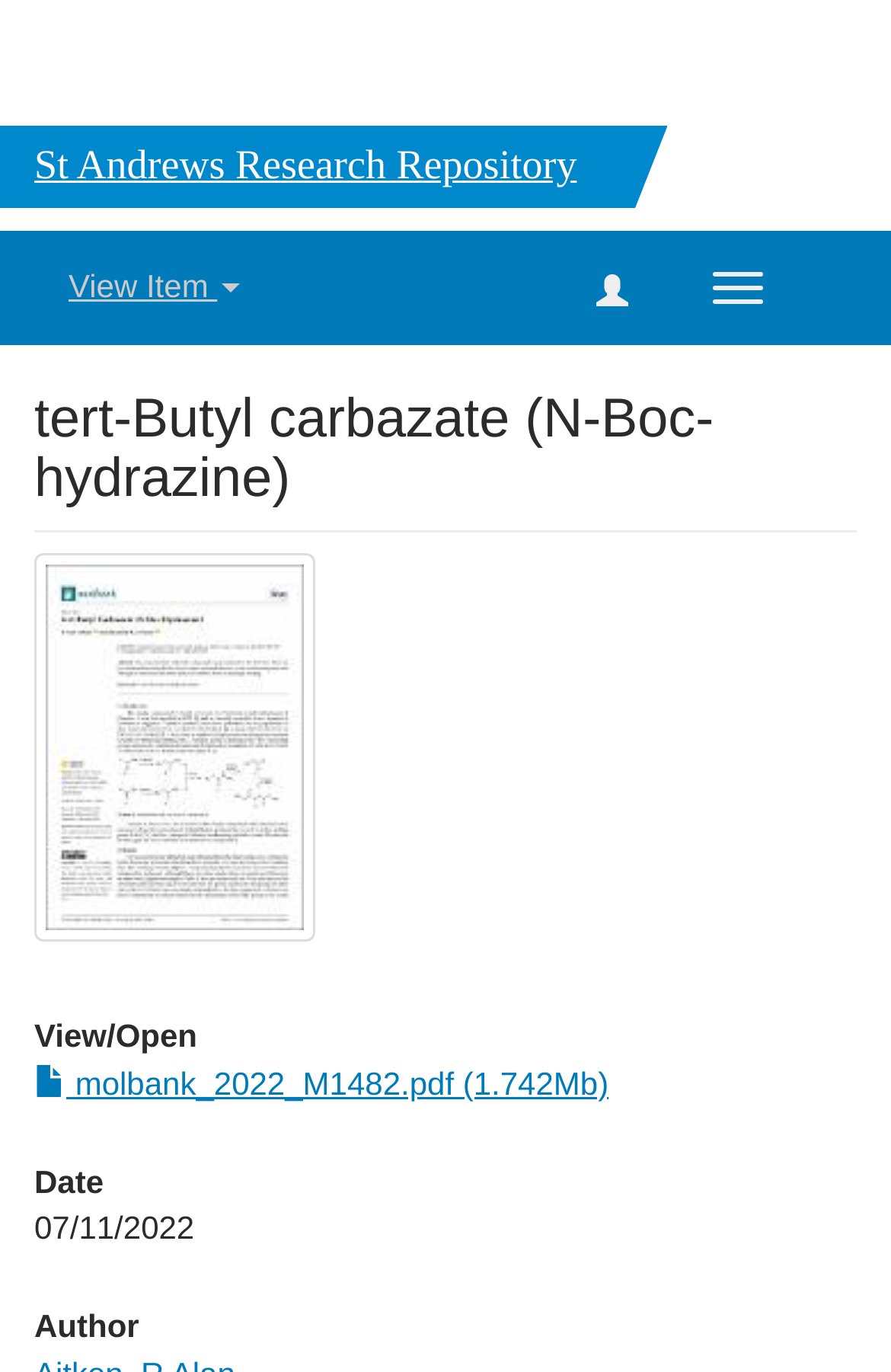Based on the provided description, "View Item", find the bounding box of the corresponding UI element in the screenshot.

[0.077, 0.194, 0.27, 0.221]